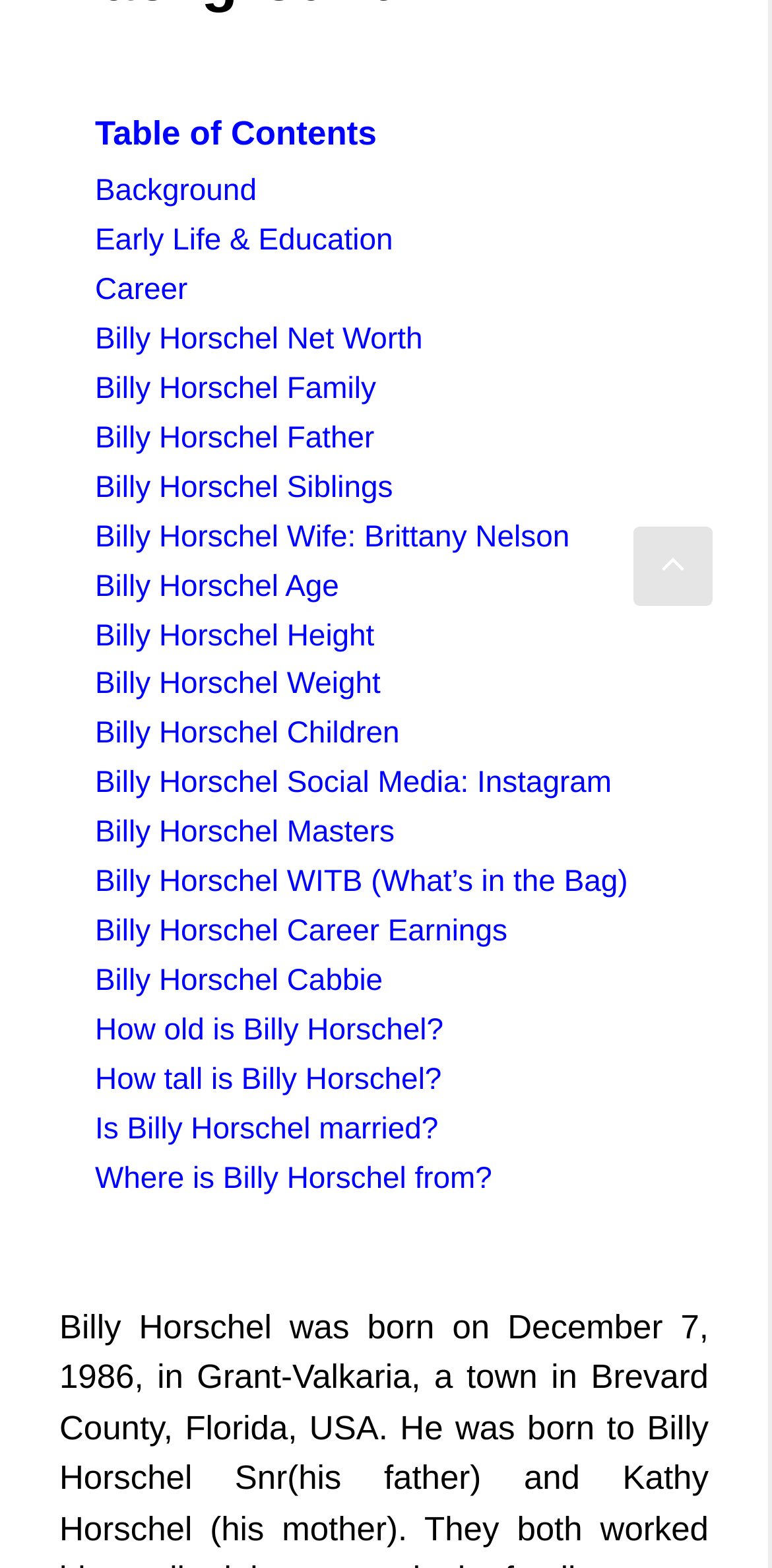Find the bounding box coordinates for the area you need to click to carry out the instruction: "View Billy Horschel's background". The coordinates should be four float numbers between 0 and 1, indicated as [left, top, right, bottom].

[0.123, 0.111, 0.332, 0.133]